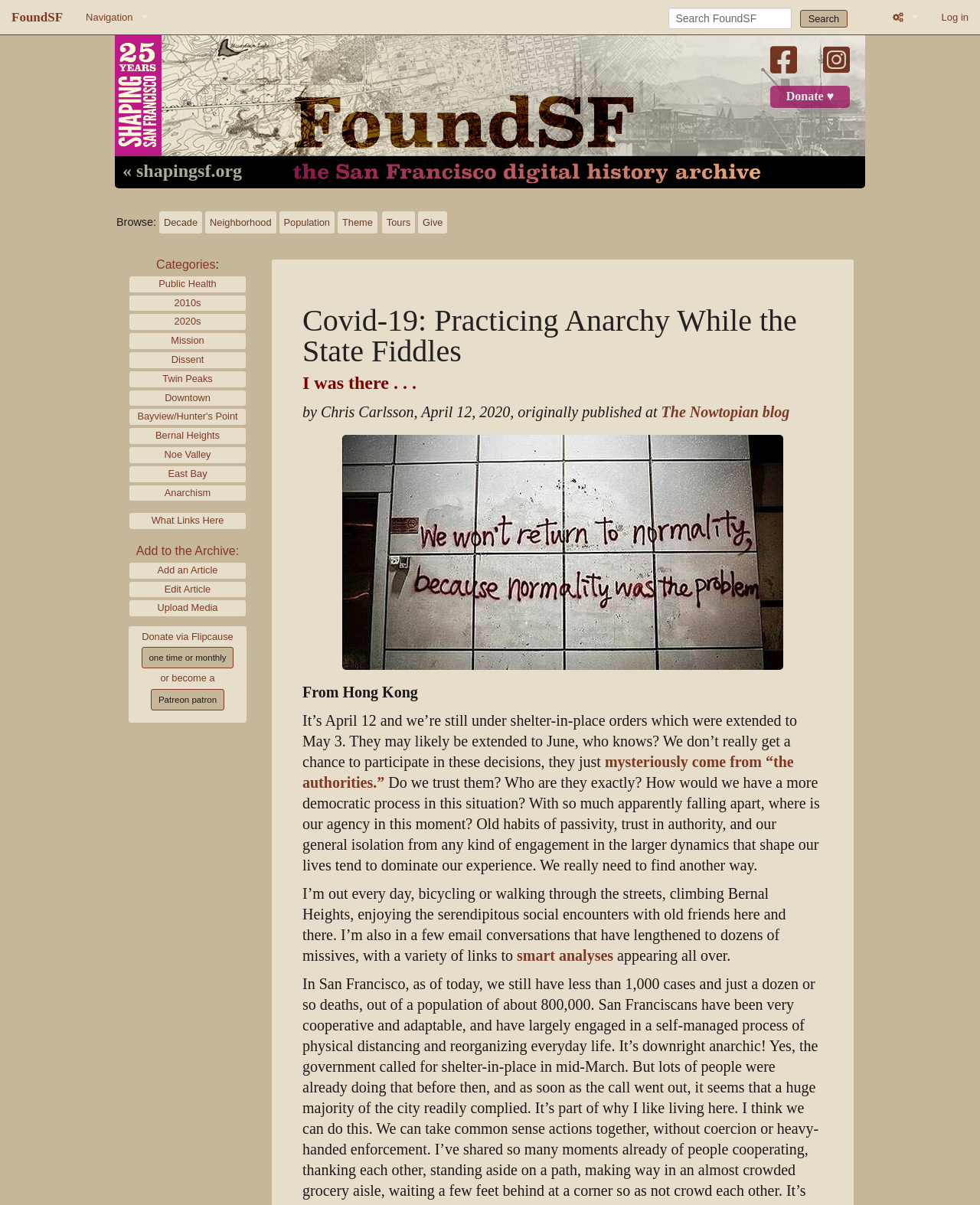Locate the bounding box coordinates of the clickable region necessary to complete the following instruction: "Donate". Provide the coordinates in the format of four float numbers between 0 and 1, i.e., [left, top, right, bottom].

[0.786, 0.071, 0.867, 0.09]